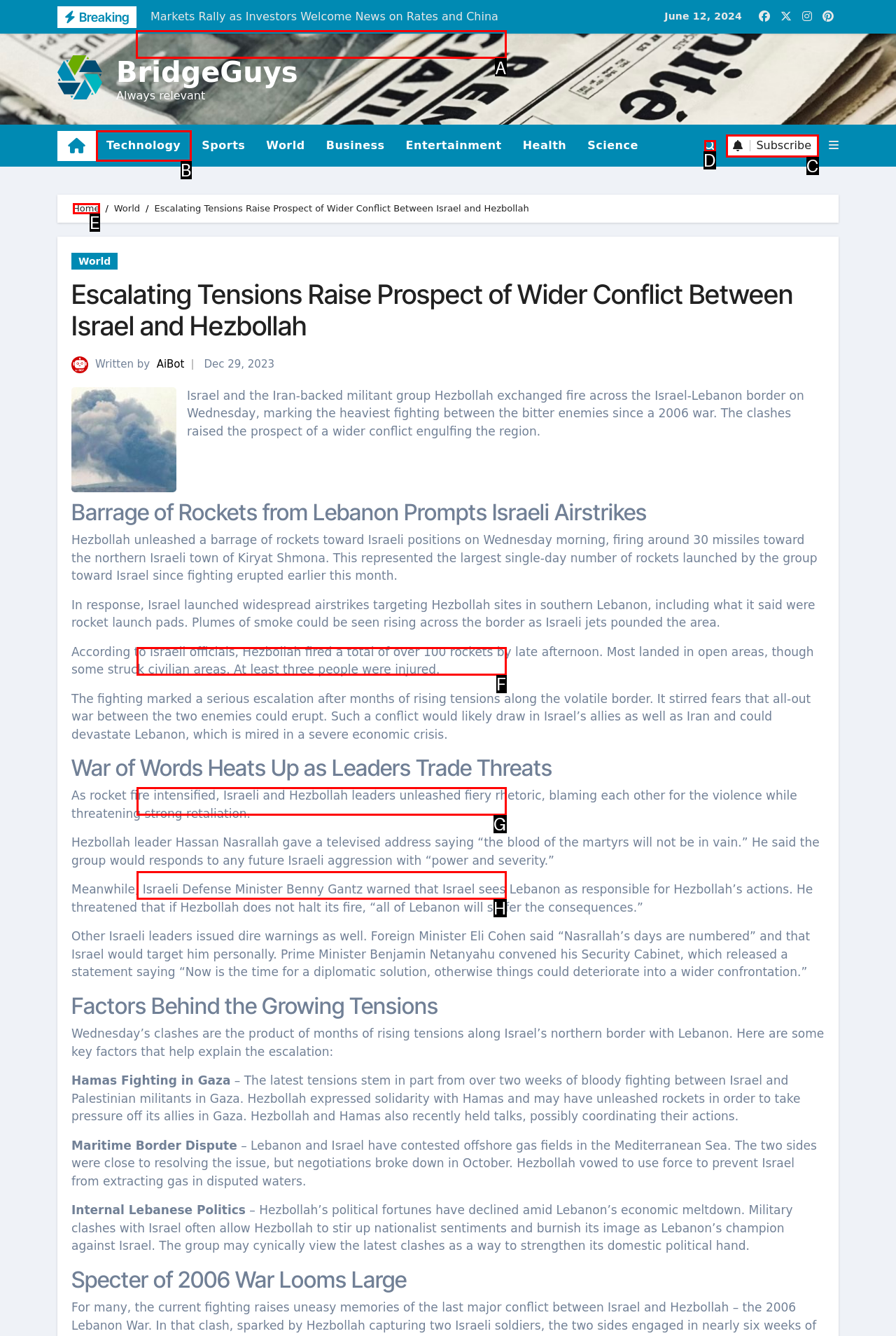Identify which lettered option to click to carry out the task: Learn about Category 6 Hurricanes. Provide the letter as your answer.

A